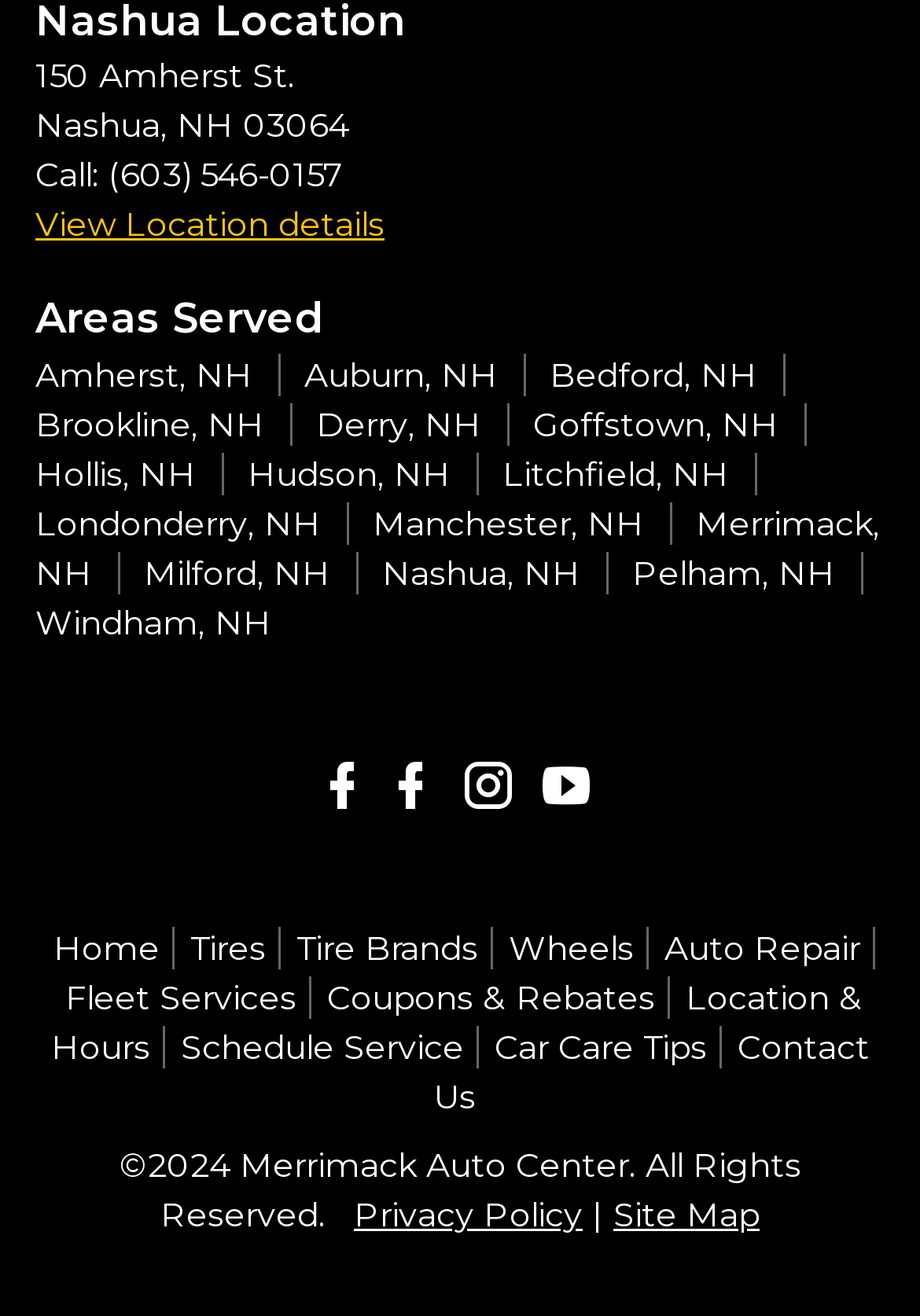Respond with a single word or phrase to the following question: What services does Merrimack Auto Center offer?

Tires, Wheels, Auto Repair, etc.